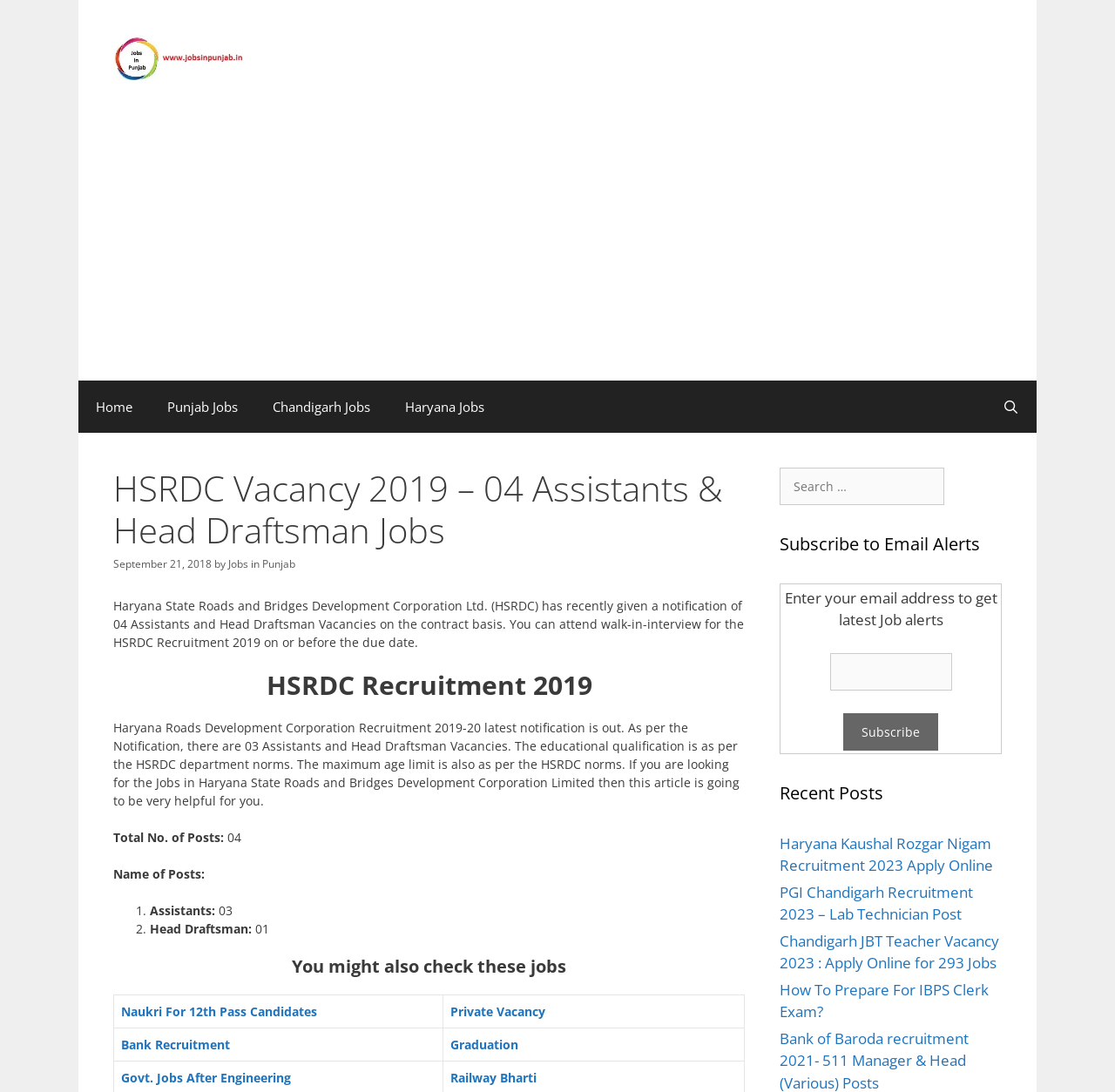Extract the main title from the webpage and generate its text.

HSRDC Vacancy 2019 – 04 Assistants & Head Draftsman Jobs